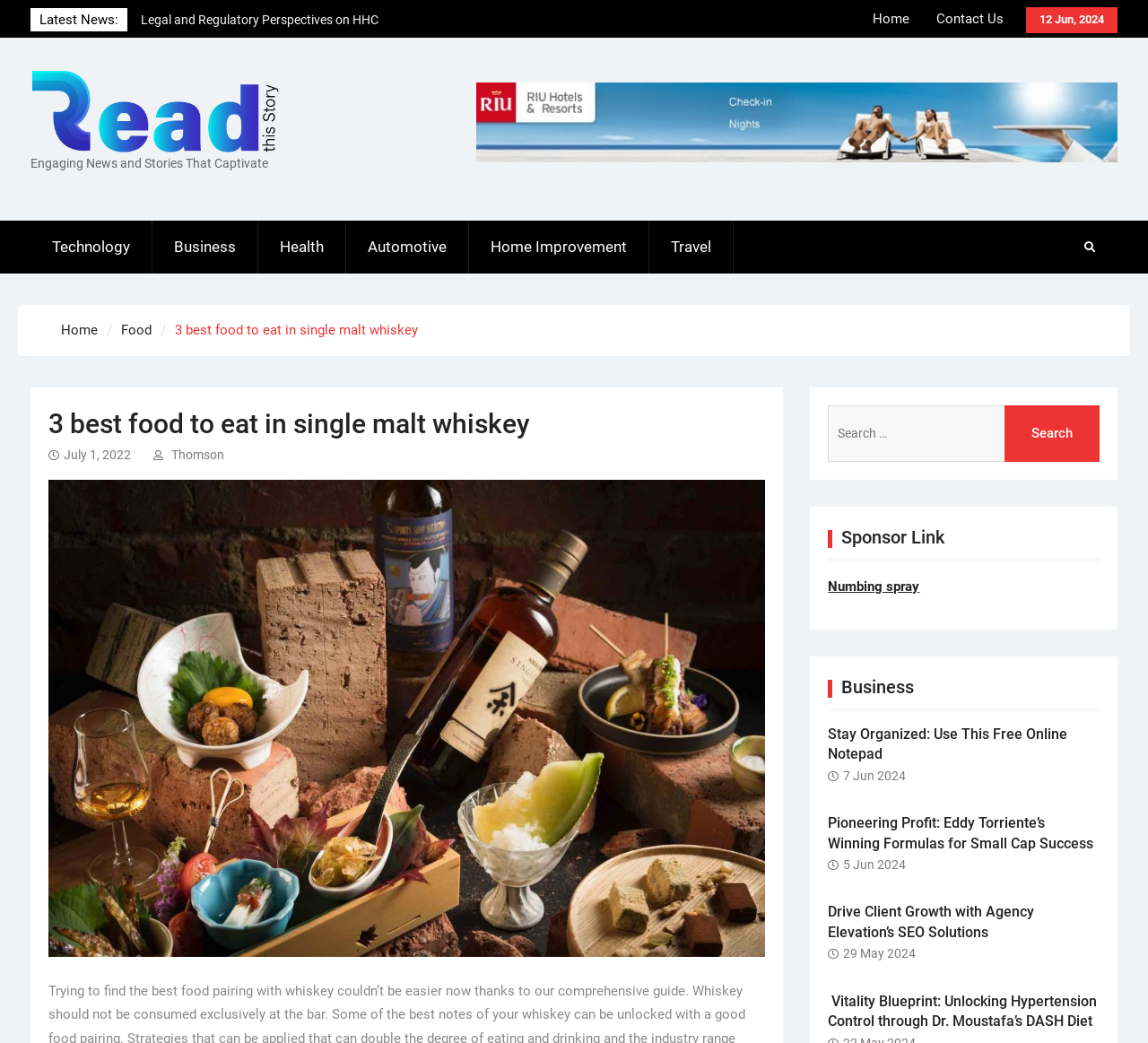Generate a comprehensive caption for the webpage you are viewing.

This webpage appears to be a news or blog website, with a focus on various topics such as food, technology, business, health, automotive, home improvement, and travel. 

At the top of the page, there is a navigation bar with links to "Home" and "Contact Us". Below this, there is a section labeled "Latest News" with three links to news articles, including "Legal and Regulatory Perspectives on HHC Fluid: Navigating the Complex Landscape of Cannabinoid Laws", "Stay Organized: Use This Free Online Notepad", and "Dr. Samuel Clanton “Rejuvenating Faces: Decoding Dr. P. Daniel Ward’s Facelift Revolution”". 

To the right of this section, there is a column with links to different categories, including "Technology", "Business", "Health", "Automotive", "Home Improvement", and "Travel". 

The main content of the page is focused on an article about the best food to pair with single malt whiskey. The article title is "3 best food to eat in single malt whiskey" and is accompanied by a date, "July 1, 2022", and the author's name, "Thomson". 

Below the article title, there is a search bar with a button labeled "Search". 

The rest of the page is dedicated to sponsored links and news articles, with headings such as "Sponsor Link", "Business", and "Stay Organized: Use This Free Online Notepad". Each of these sections contains links to various news articles, along with their corresponding dates.